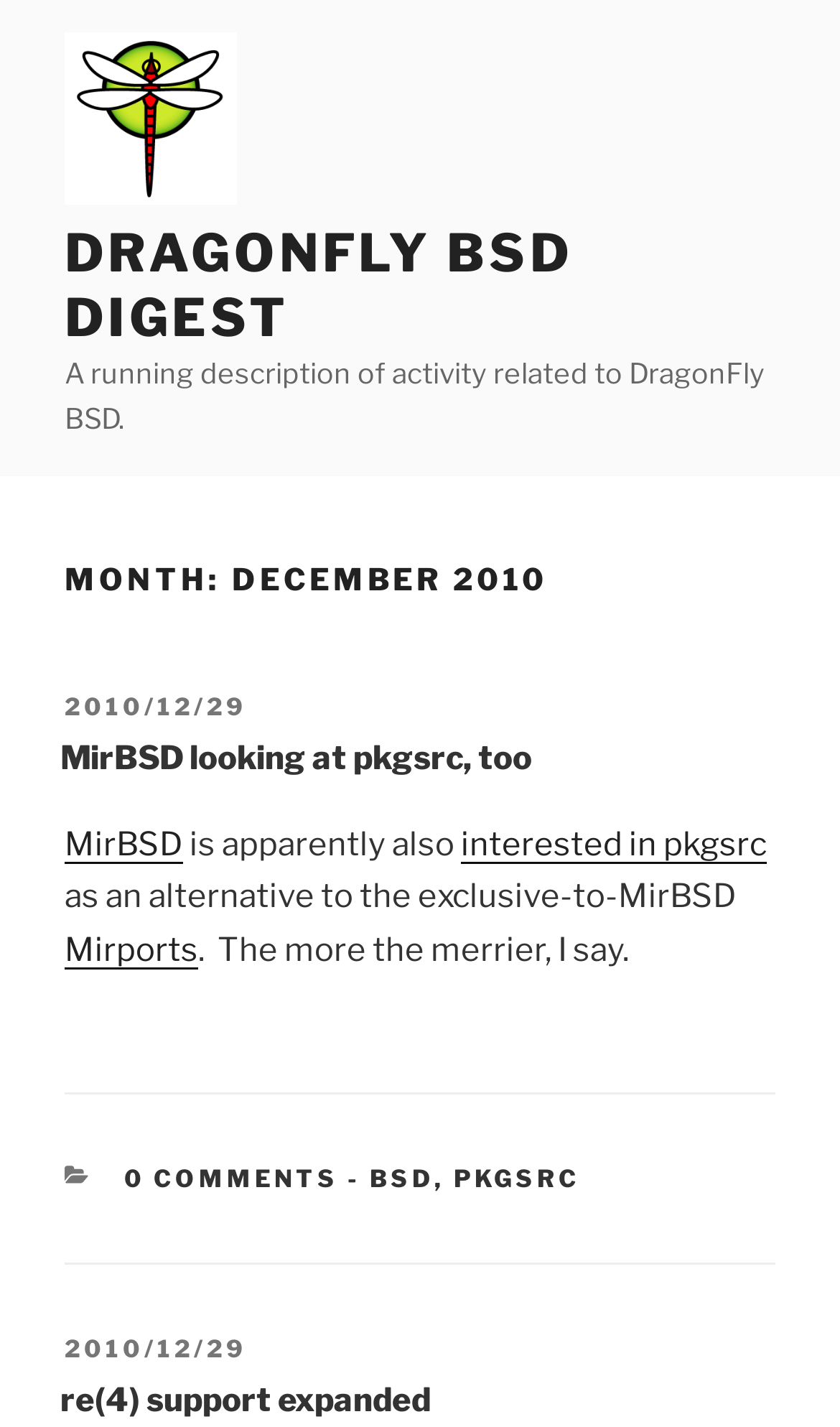Provide a one-word or short-phrase answer to the question:
What is the main topic of the article?

DragonFly BSD